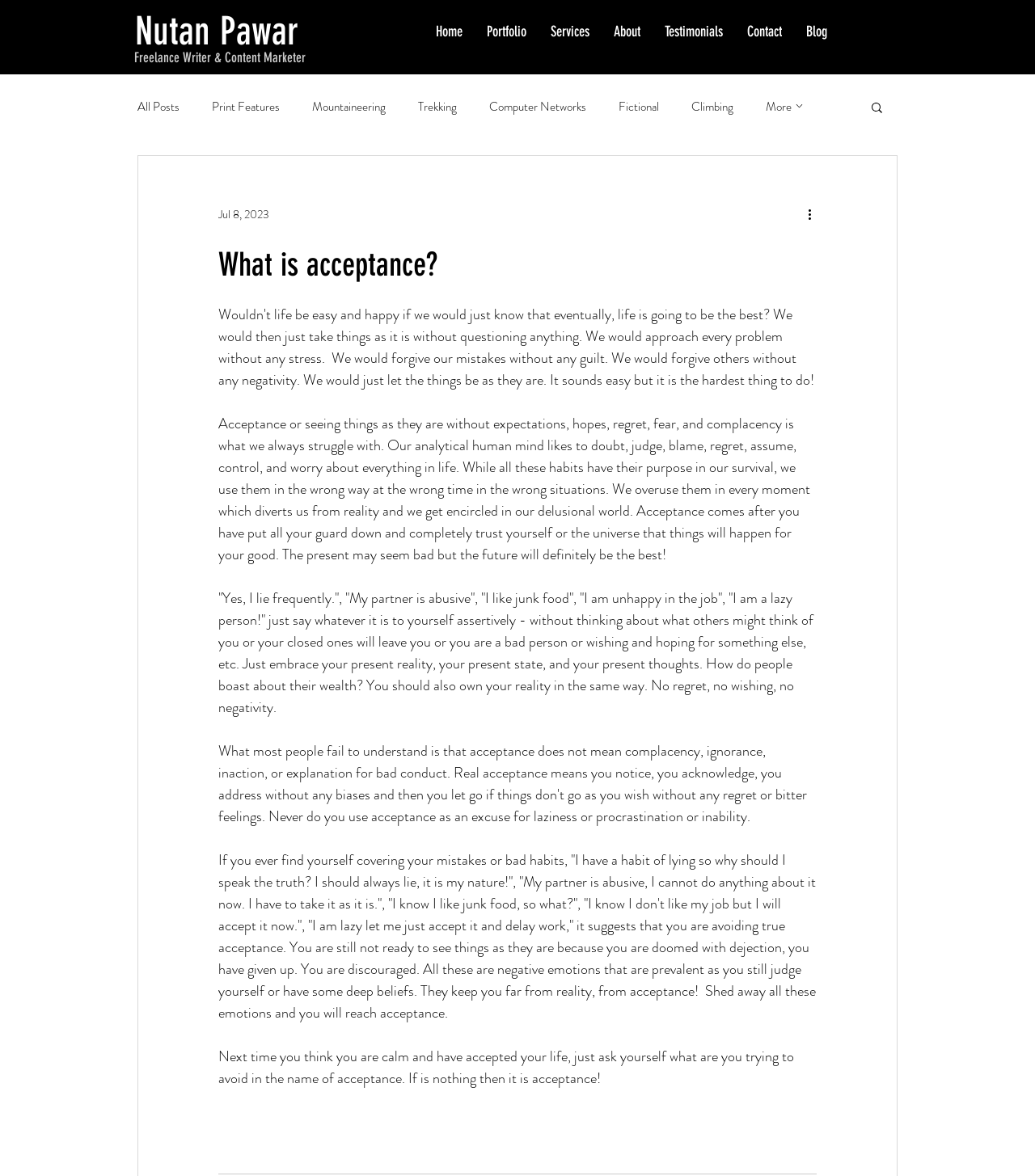Provide a thorough and detailed response to the question by examining the image: 
What is the purpose of acceptance according to the article?

I determined the purpose of acceptance according to the article by reading the first paragraph of the article content which defines acceptance as 'seeing things as they are without expectations, hopes, regret, fear, and complacency'.